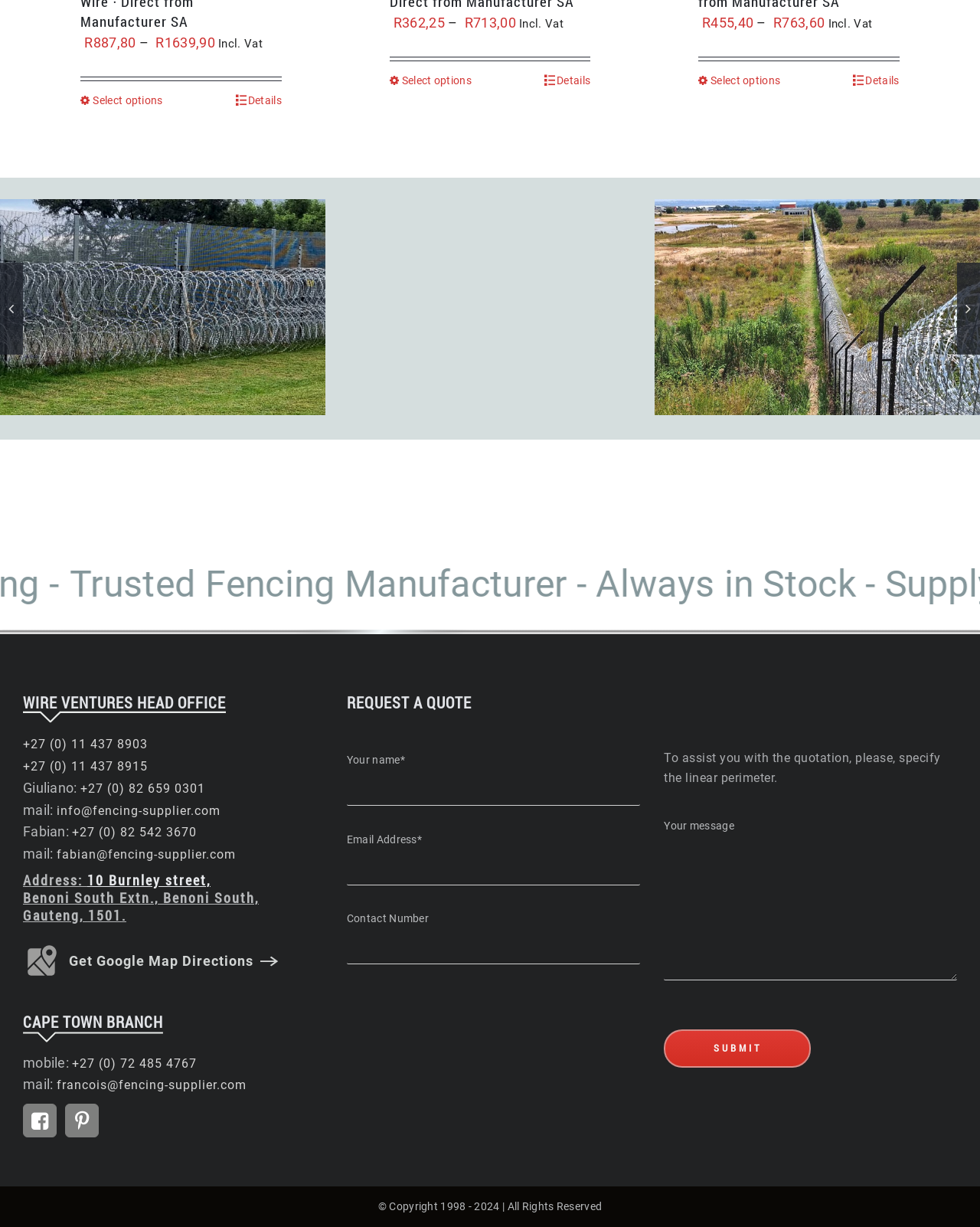Locate the bounding box coordinates of the area to click to fulfill this instruction: "Submit the contact form". The bounding box should be presented as four float numbers between 0 and 1, in the order [left, top, right, bottom].

[0.678, 0.839, 0.827, 0.87]